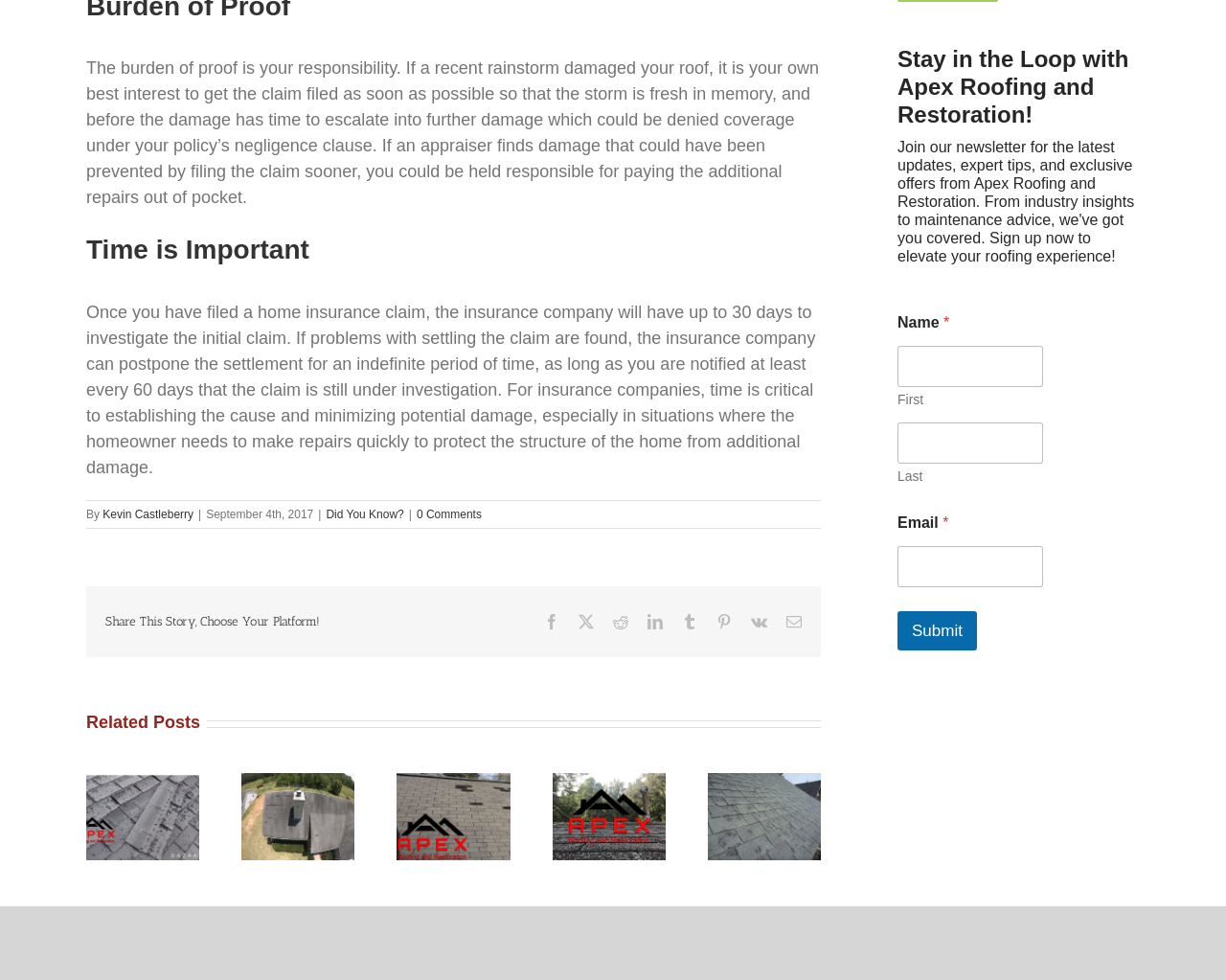Please provide the bounding box coordinates for the element that needs to be clicked to perform the following instruction: "Click on the Abbotsford Female Hockey Association link". The coordinates should be given as four float numbers between 0 and 1, i.e., [left, top, right, bottom].

None